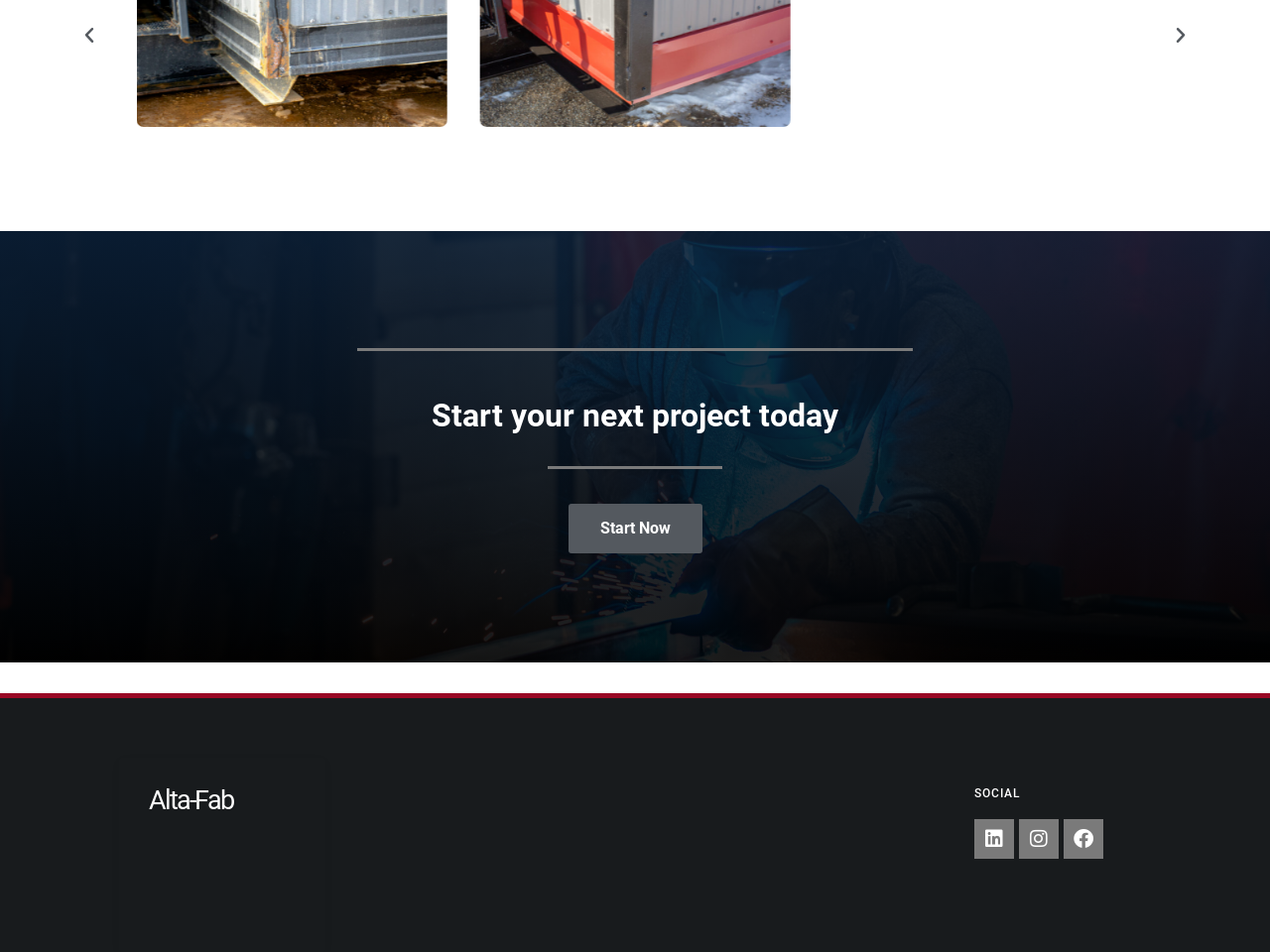Find the bounding box coordinates corresponding to the UI element with the description: "Start Now". The coordinates should be formatted as [left, top, right, bottom], with values as floats between 0 and 1.

[0.447, 0.529, 0.553, 0.581]